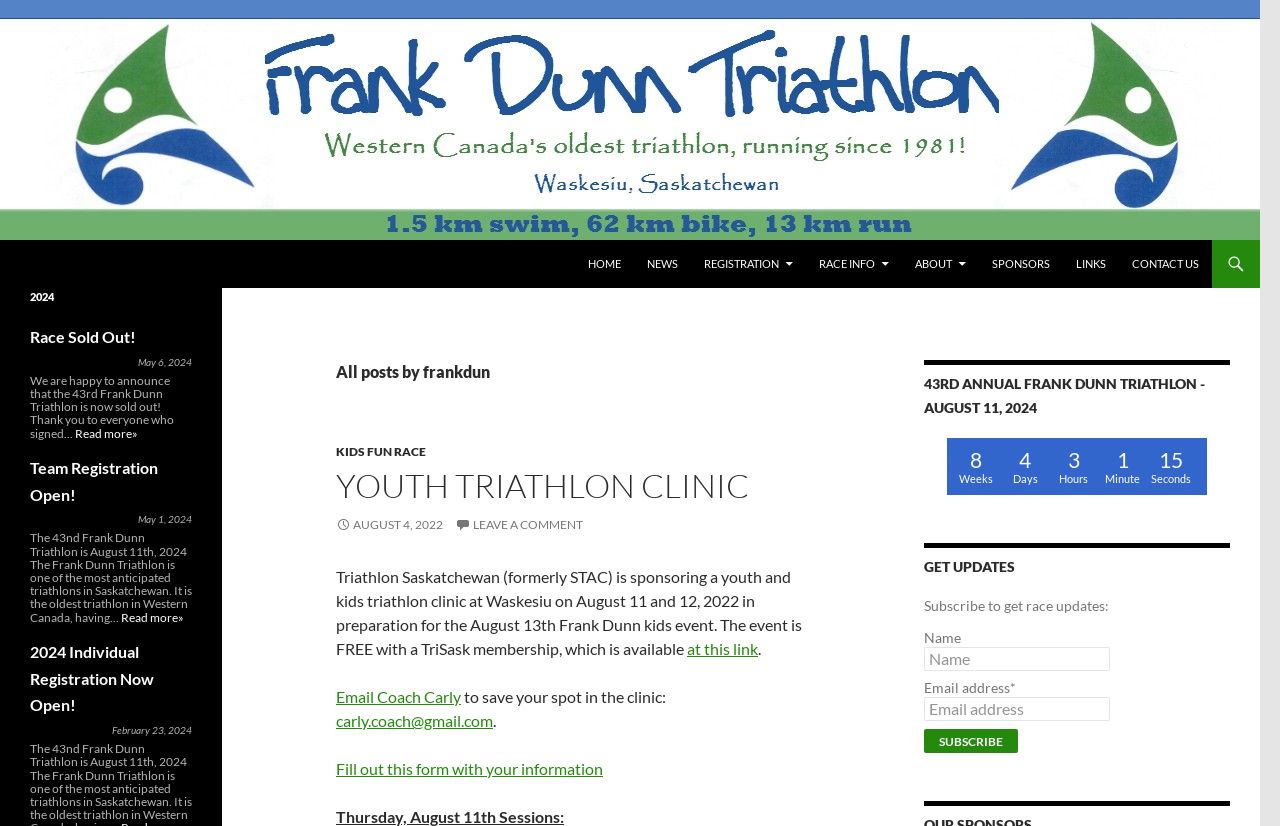Determine the bounding box coordinates of the element that should be clicked to execute the following command: "Register for the triathlon".

[0.541, 0.291, 0.629, 0.349]